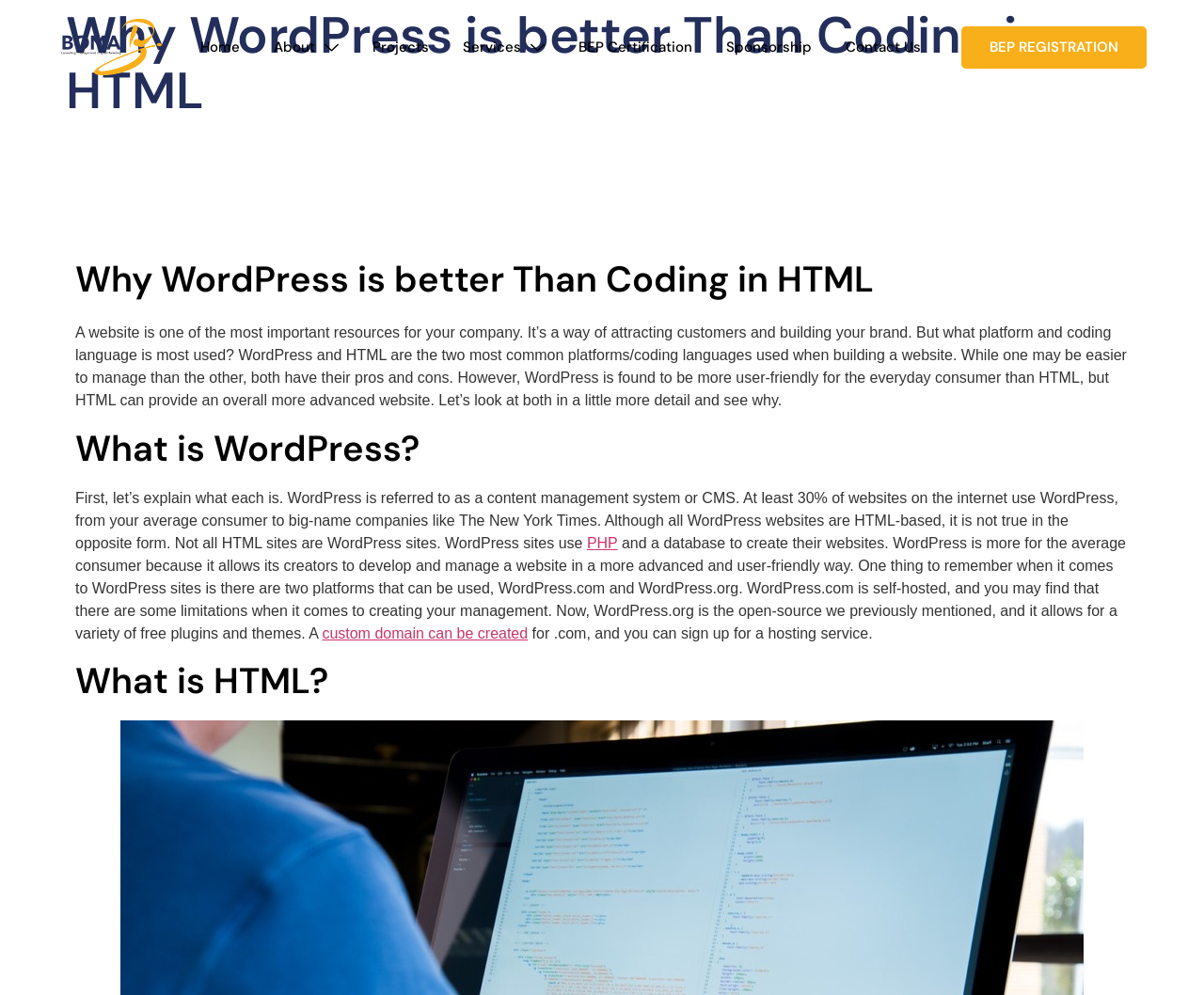Can you find the bounding box coordinates for the element to click on to achieve the instruction: "Click on the 'BEP REGISTRATION' link"?

[0.798, 0.026, 0.952, 0.069]